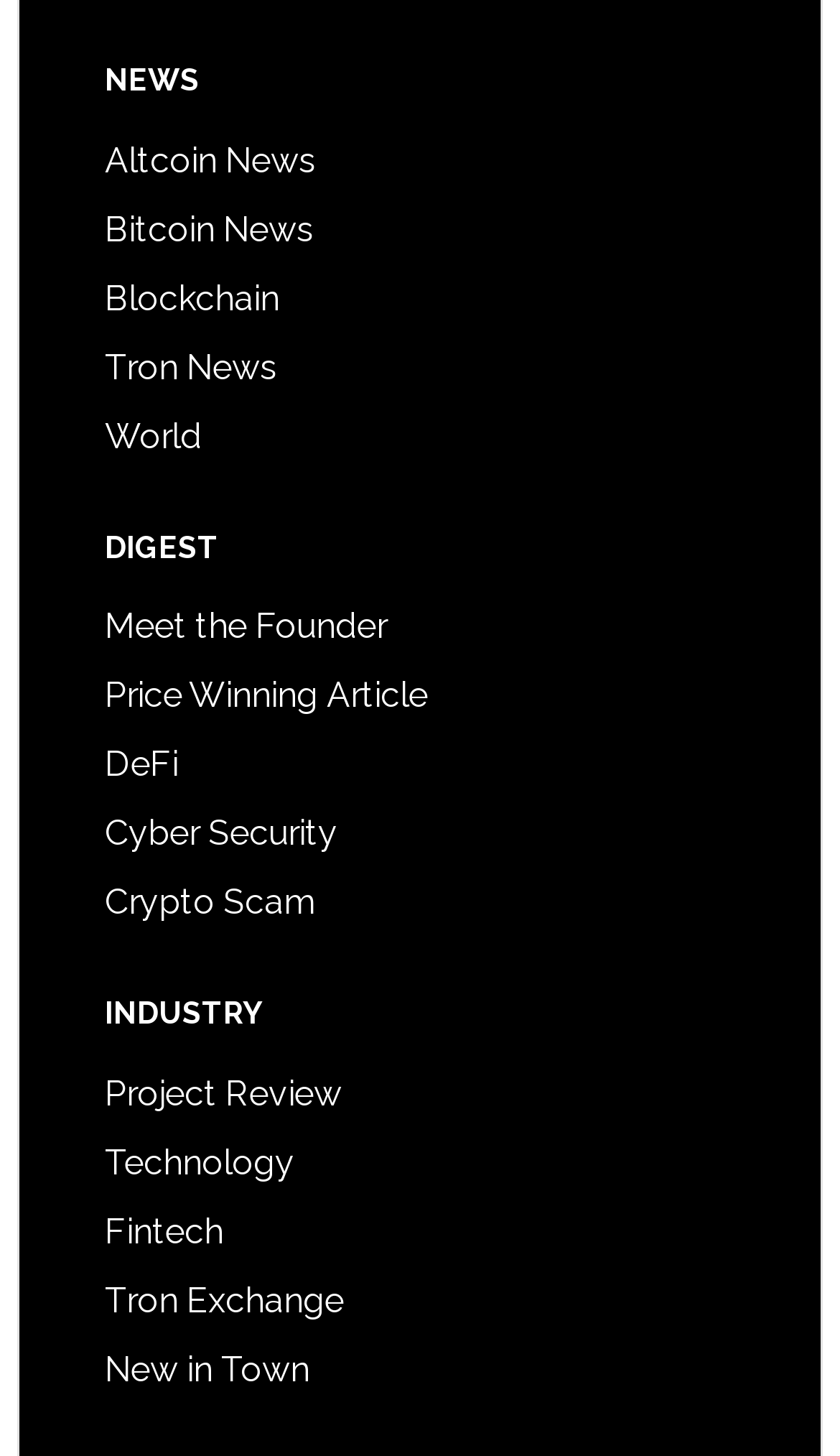How many headings are on the webpage?
By examining the image, provide a one-word or phrase answer.

3